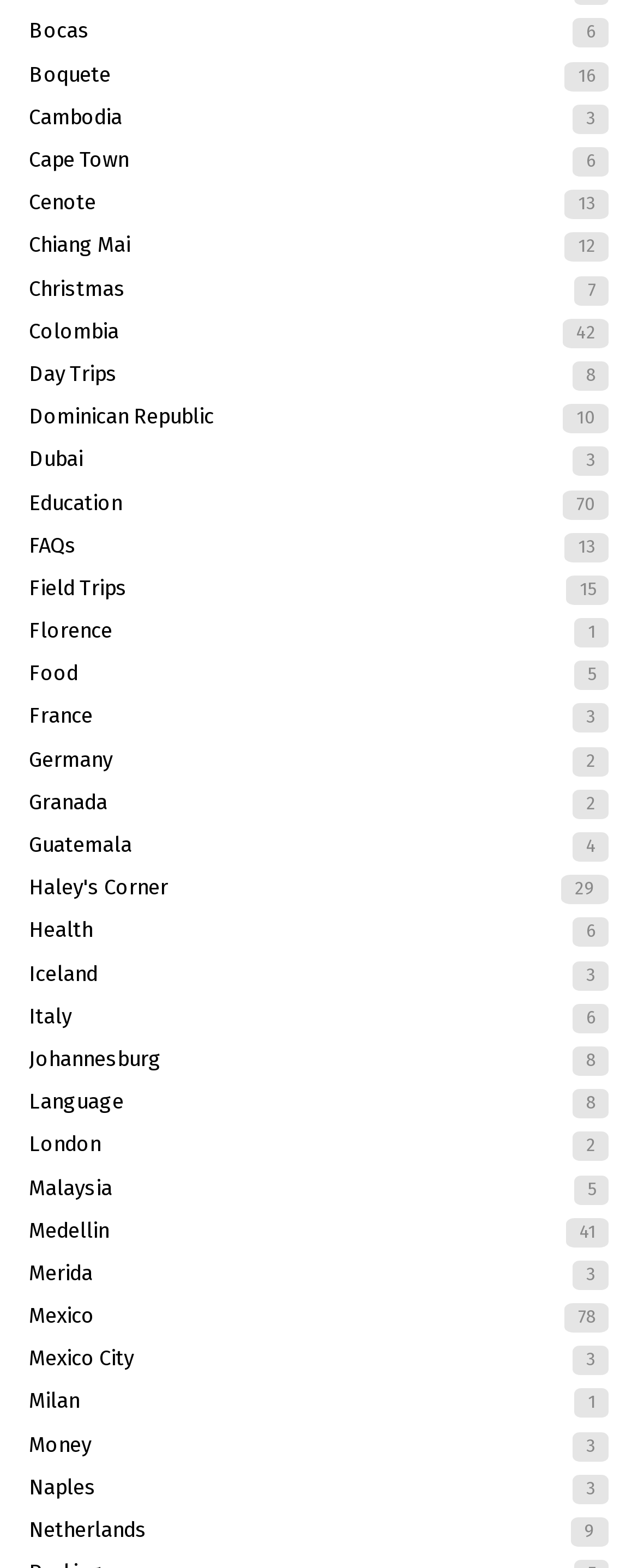What is the category of 'Bocas 6'?
Answer the question with a single word or phrase derived from the image.

Location